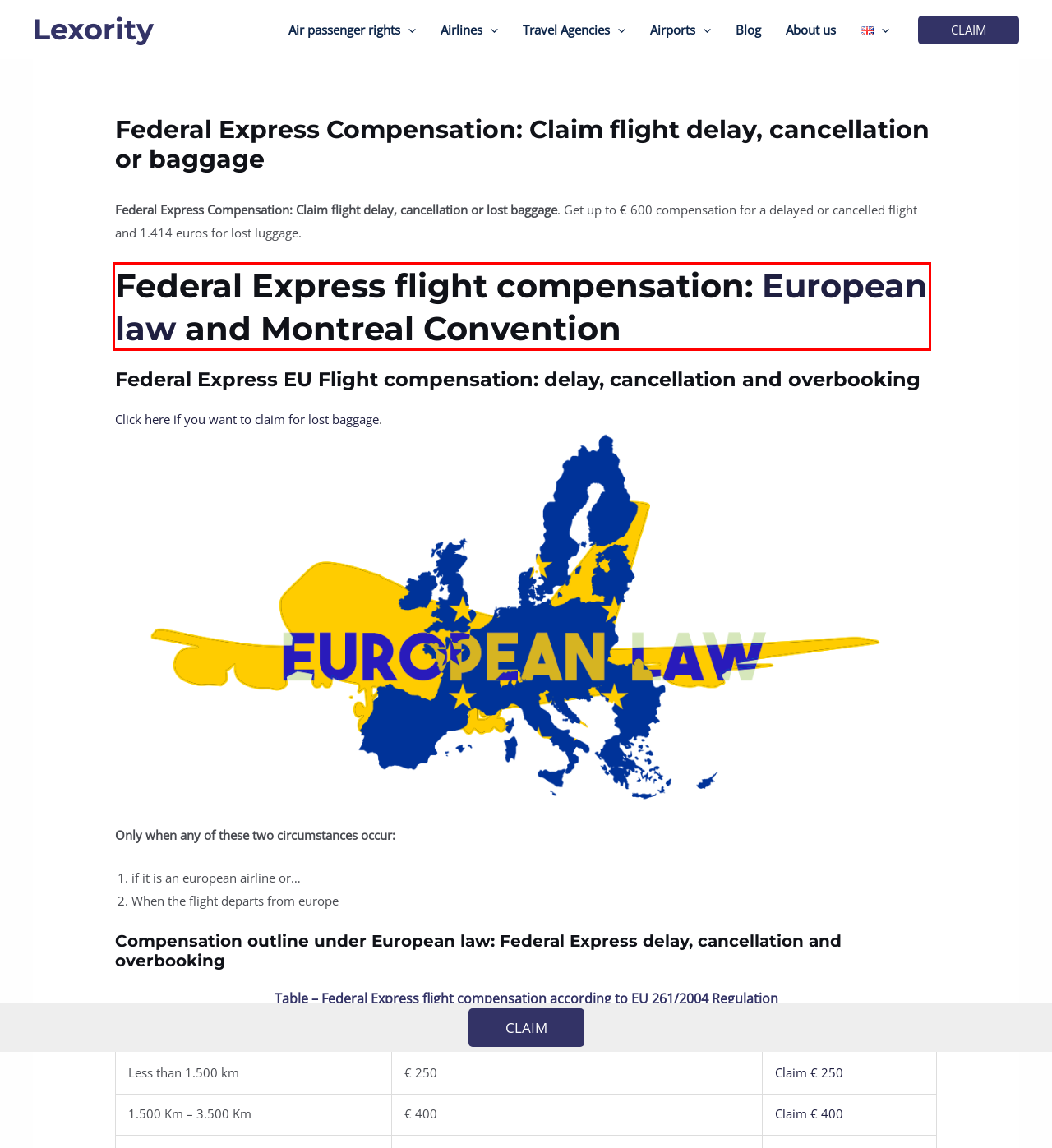You have been given a screenshot of a webpage, where a red bounding box surrounds a UI element. Identify the best matching webpage description for the page that loads after the element in the bounding box is clicked. Options include:
A. About us - Lexority
B. Contact - Lexority
C. Regulation - 261/2004 - EN - Flight Compensation Regulation - EUR-Lex
D. Airports - Lexority
E. Home - Lexority
F. Blog - Lexority
G. Air passenger rights - Lexority
H. Travel Agencies - Lexority

C